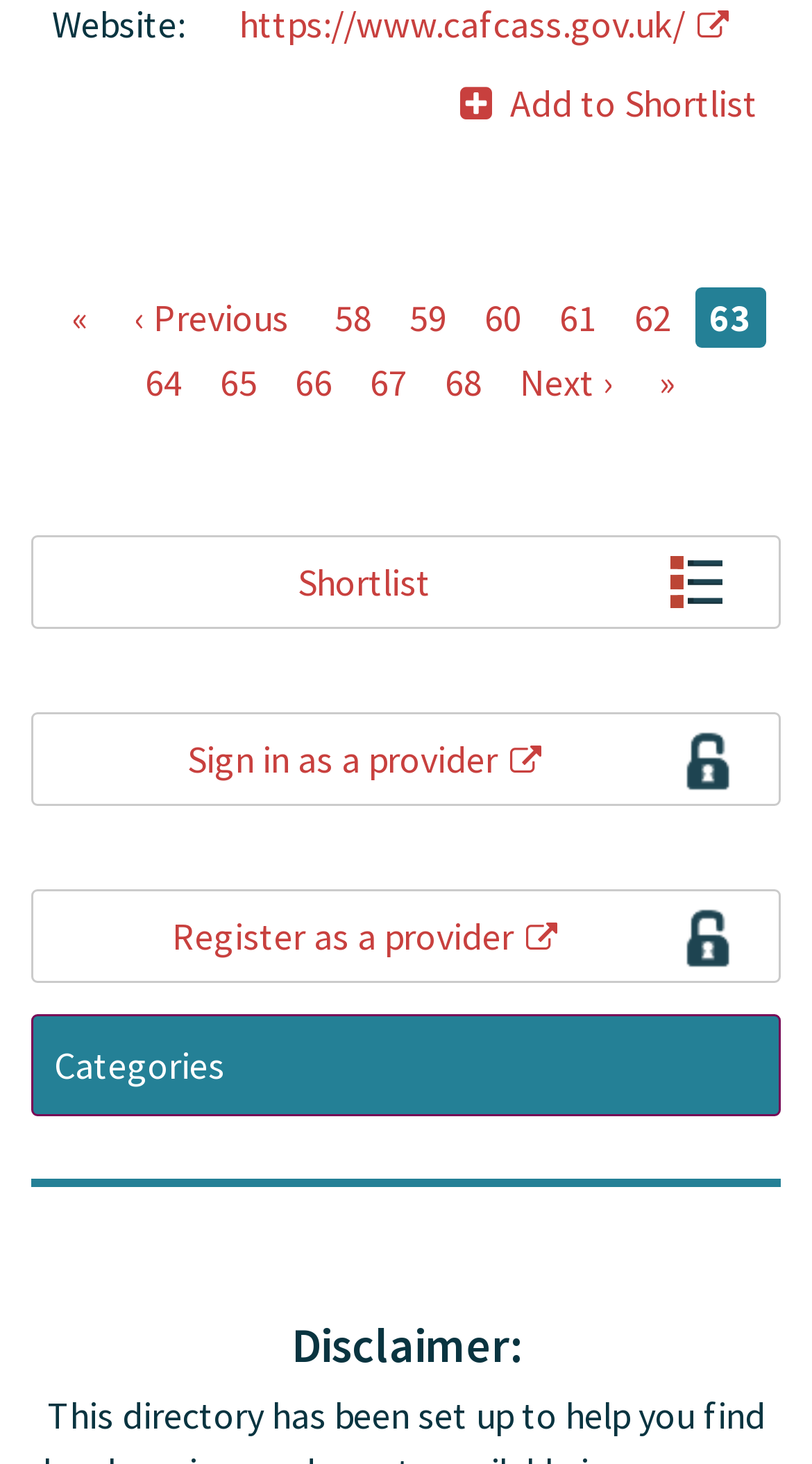Return the bounding box coordinates of the UI element that corresponds to this description: "Next ›". The coordinates must be given as four float numbers in the range of 0 and 1, [left, top, right, bottom].

[0.622, 0.24, 0.773, 0.281]